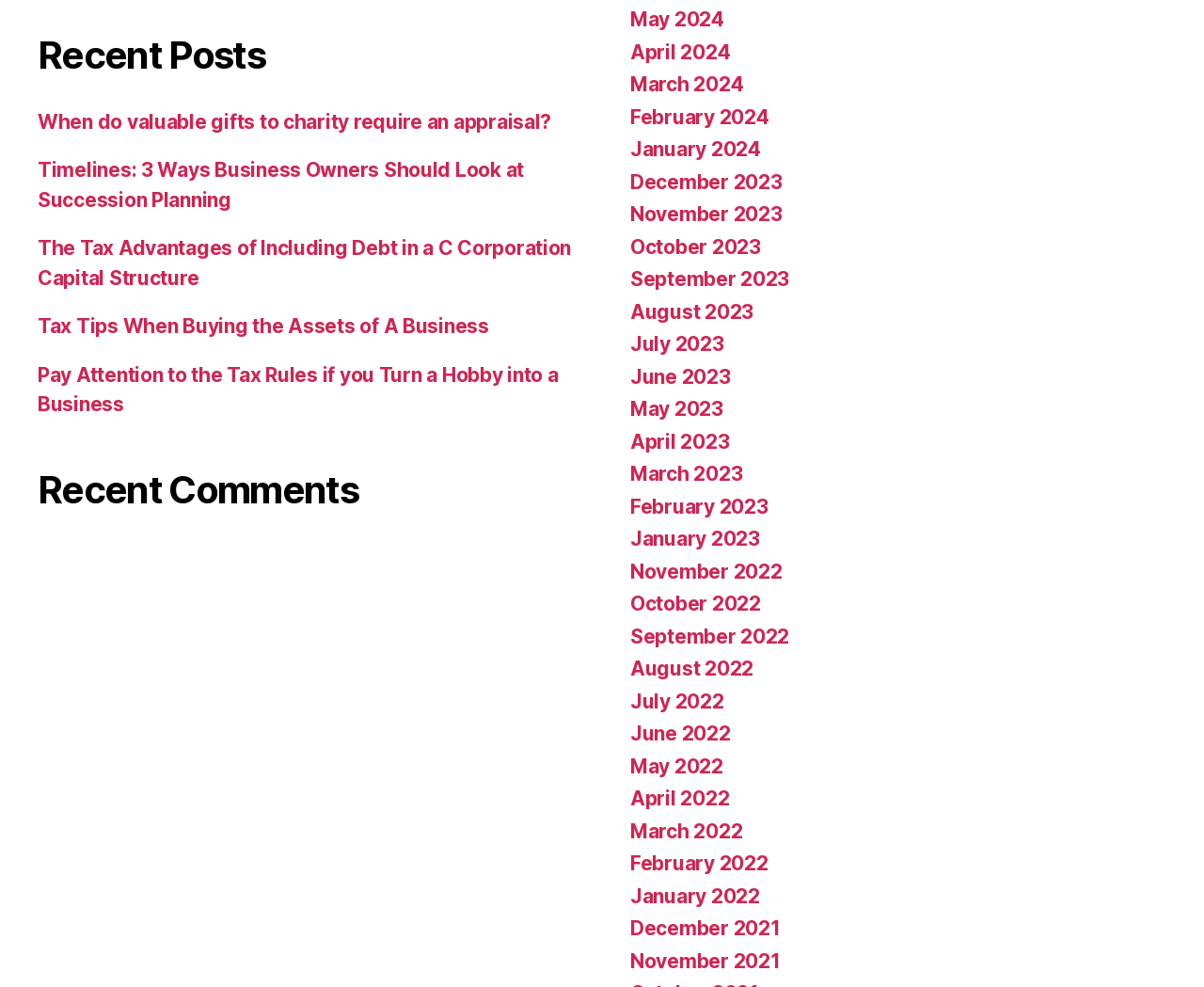Respond to the following question with a brief word or phrase:
What is the category of posts listed?

Recent Posts